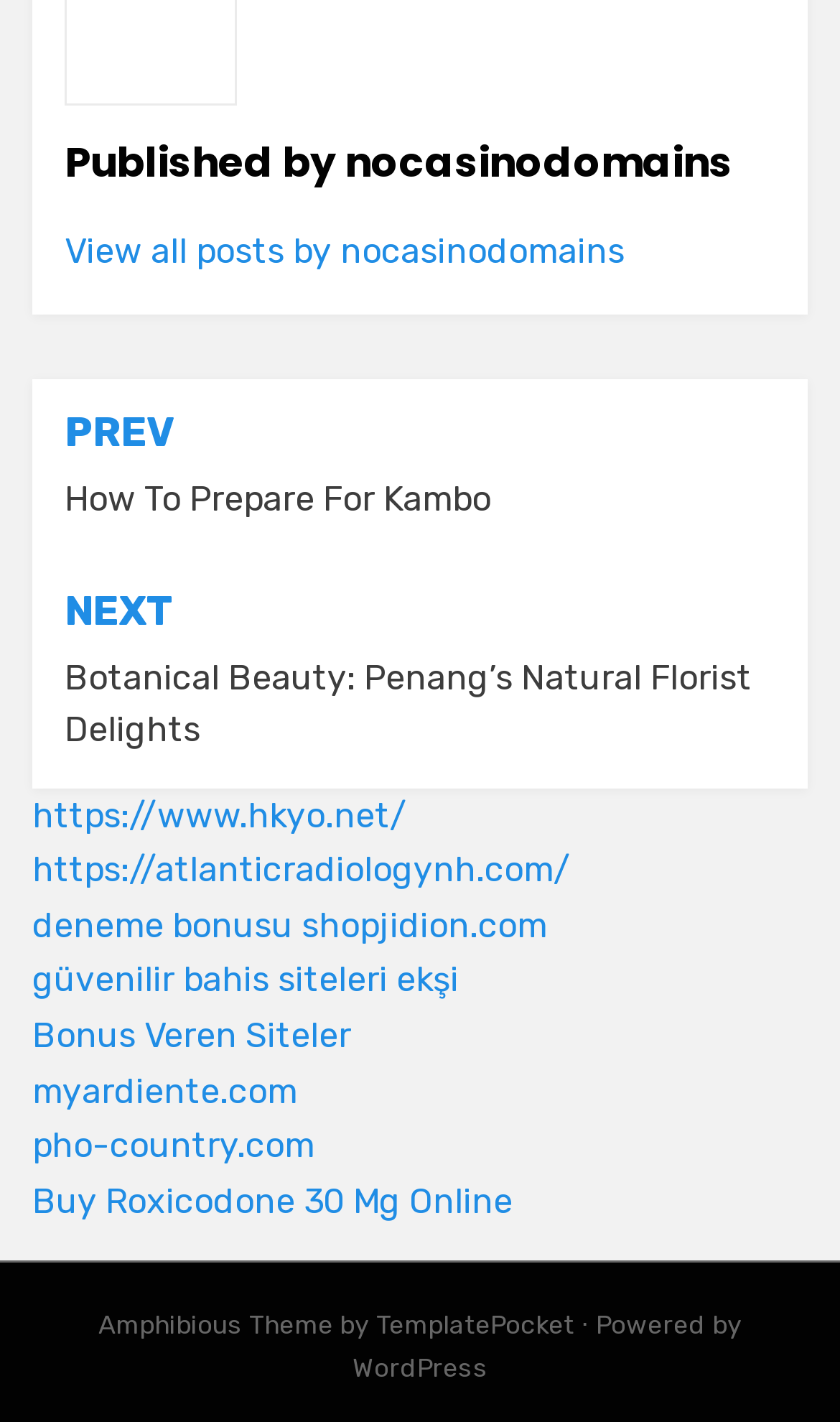Identify the bounding box coordinates for the UI element mentioned here: "Bonus Veren Siteler". Provide the coordinates as four float values between 0 and 1, i.e., [left, top, right, bottom].

[0.038, 0.714, 0.418, 0.742]